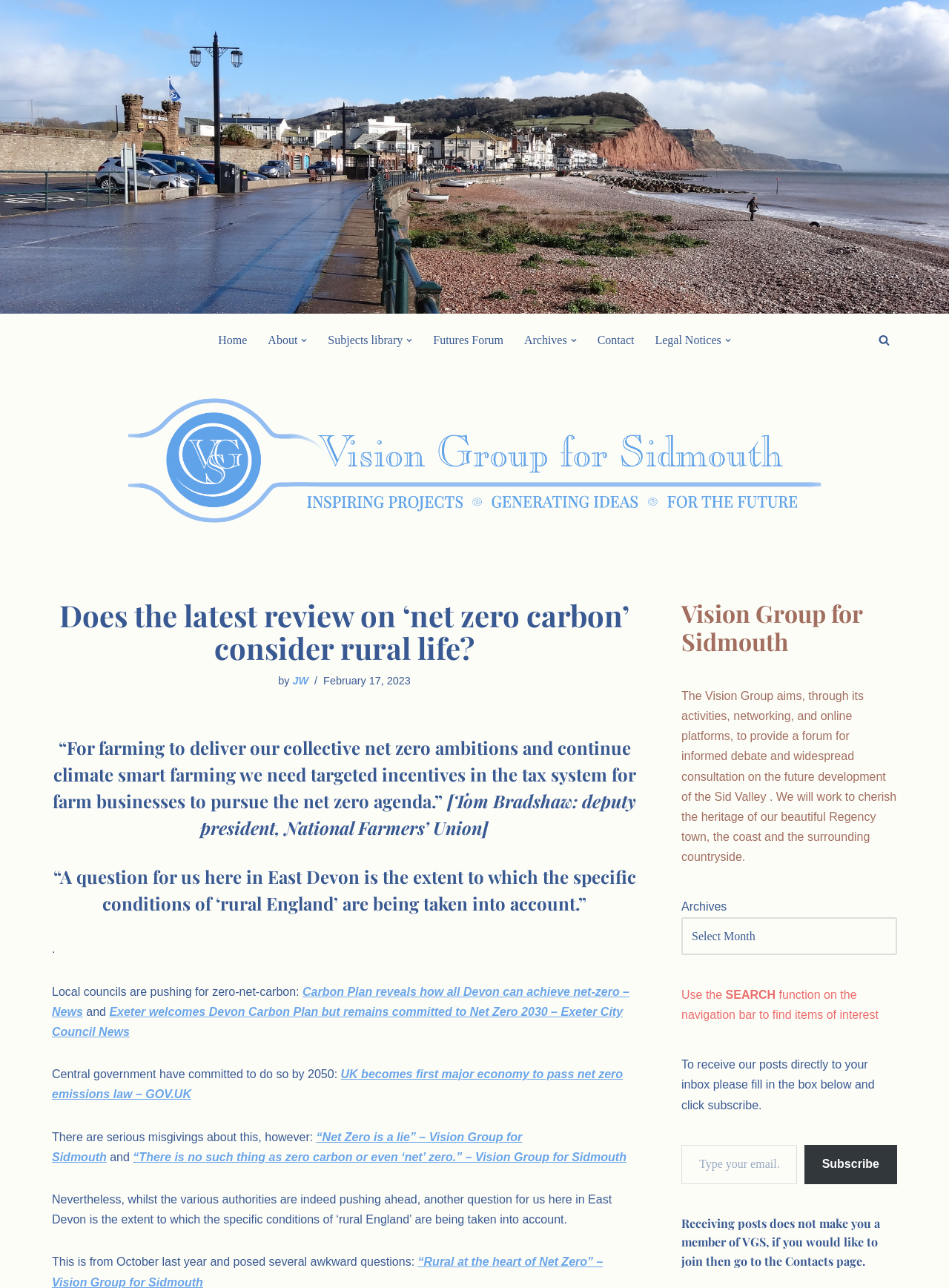What is the topic of the article on the webpage?
Look at the screenshot and provide an in-depth answer.

I found the answer by looking at the headings and text on the webpage, which suggest that the topic of the article is about net zero carbon and its relation to rural life and farming.